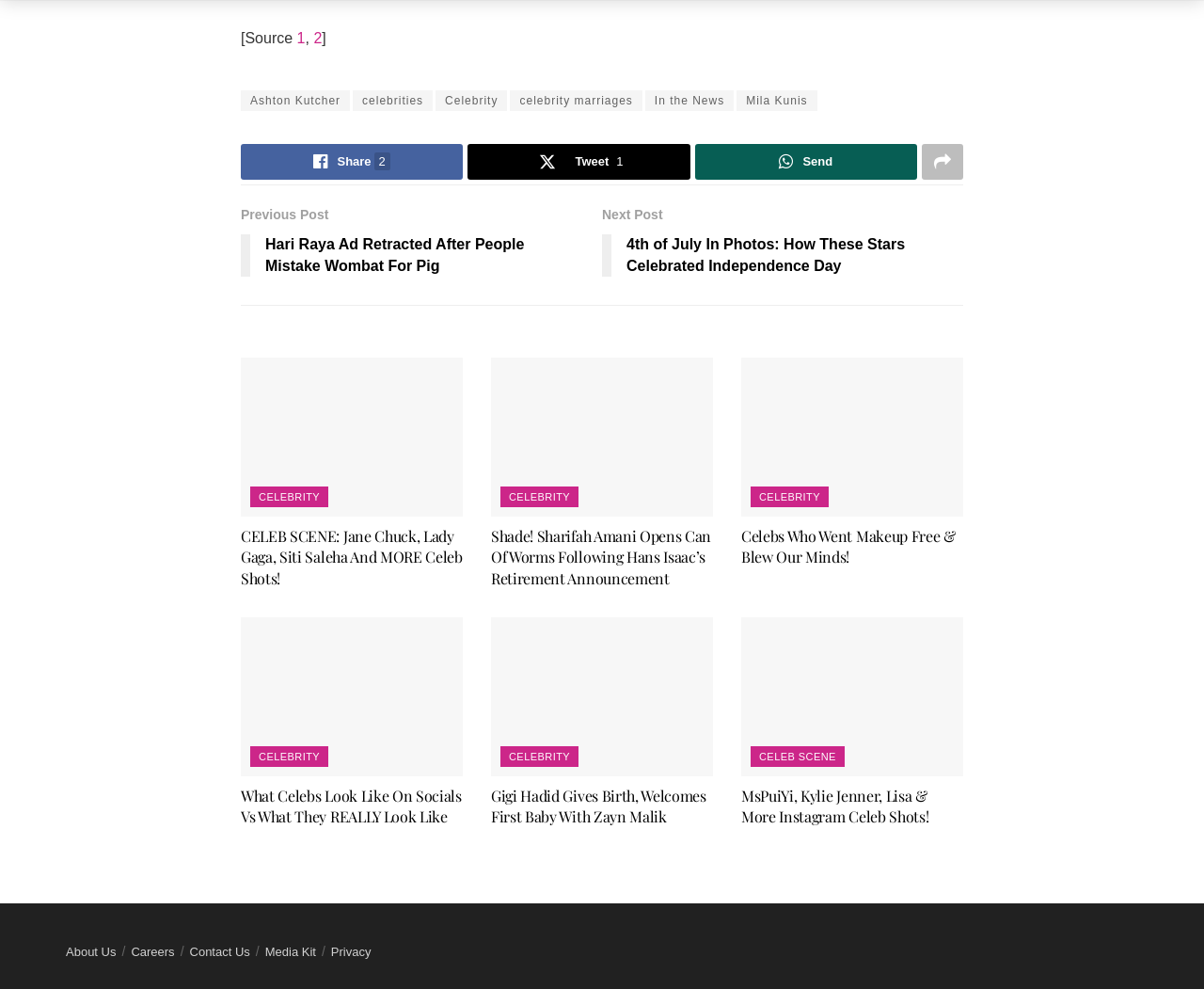Please specify the bounding box coordinates of the region to click in order to perform the following instruction: "Share the post on social media".

[0.2, 0.146, 0.385, 0.182]